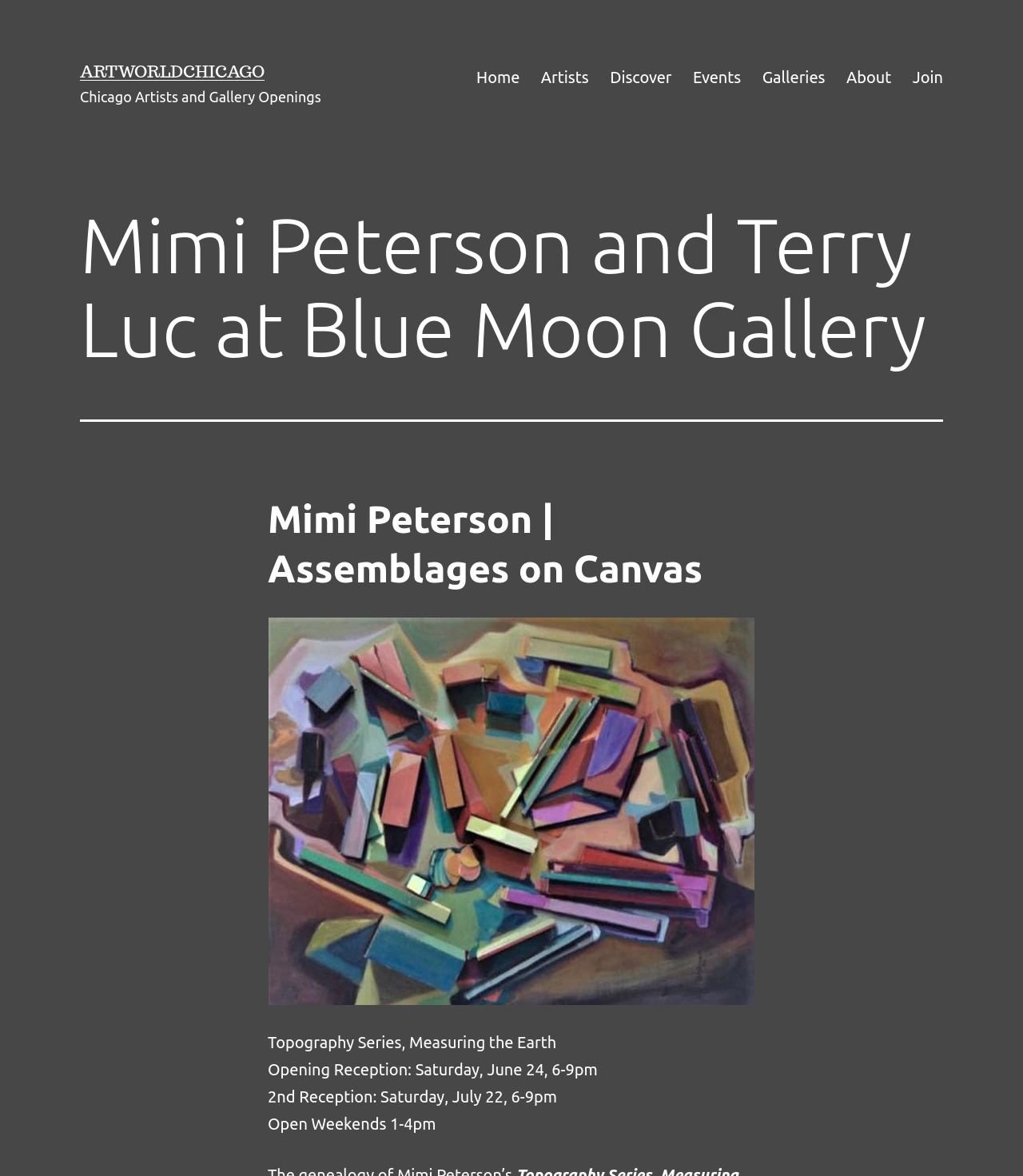Locate the bounding box coordinates of the area that needs to be clicked to fulfill the following instruction: "Click ARTWORLDCHICAGO". The coordinates should be in the format of four float numbers between 0 and 1, namely [left, top, right, bottom].

[0.078, 0.051, 0.259, 0.07]